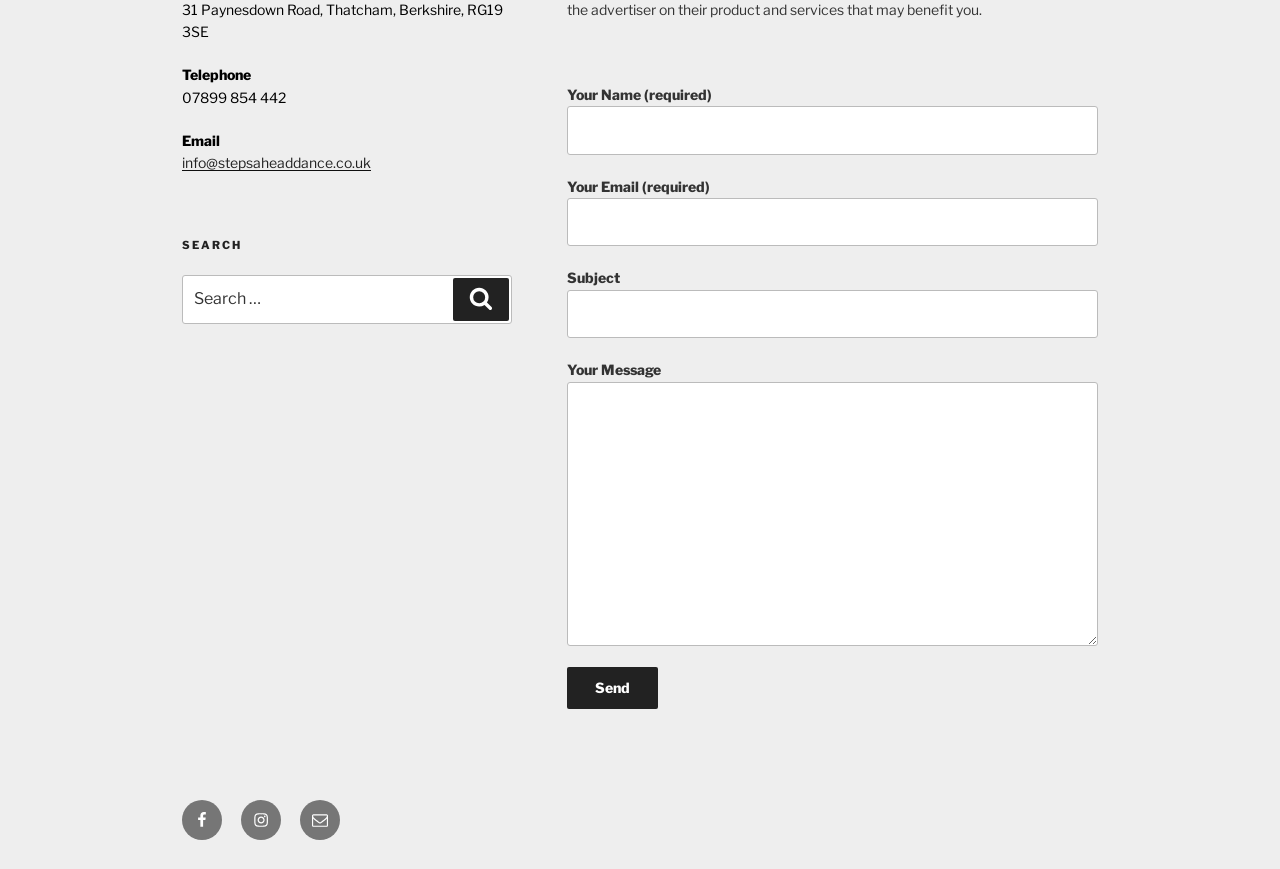Identify the bounding box coordinates of the region that needs to be clicked to carry out this instruction: "Click on Email link". Provide these coordinates as four float numbers ranging from 0 to 1, i.e., [left, top, right, bottom].

[0.142, 0.178, 0.29, 0.197]